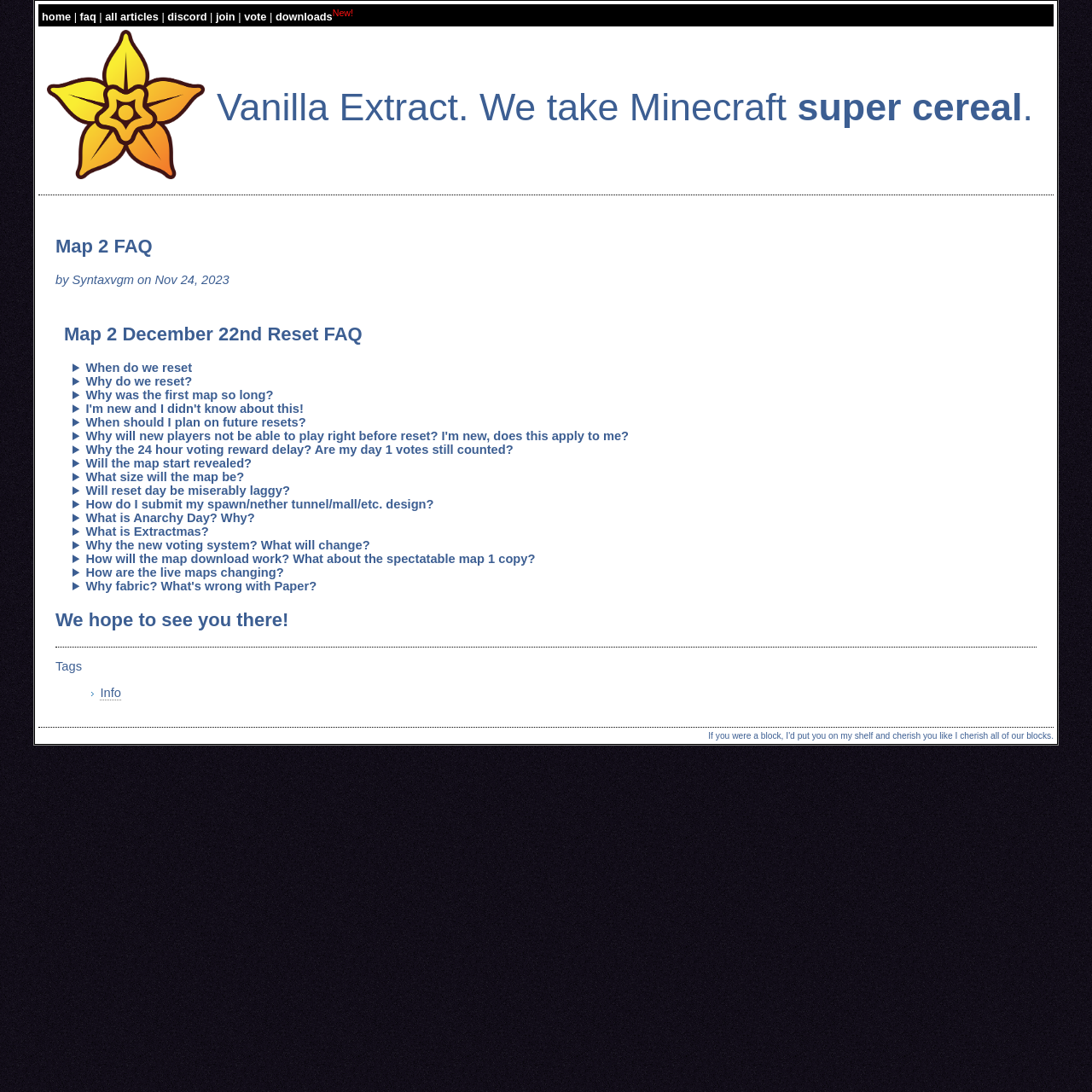Deliver a detailed narrative of the webpage's visual and textual elements.

This webpage is about the Vanilla Extract Minecraft server, specifically focusing on the upcoming Map 2 reset. At the top, there is a navigation bar with links to "home", "faq", "all articles", "discord", and "join". Below the navigation bar, there is a logo of Vanilla Extract and a heading that reads "Vanilla Extract. We take Minecraft super cereal."

The main content of the page is an article titled "Map 2 FAQ" with a subheading "Map 2 December 22nd Reset FAQ". The article is divided into several sections, each with a question and a corresponding answer. There are 14 sections in total, each with a disclosure triangle that can be expanded to reveal the answer. The questions cover topics such as when the reset will occur, why the server resets, and what changes will be made to the map.

Below the article, there is a heading that reads "We hope to see you there!" followed by a "Tags" section and a link to "Info". The overall layout of the page is clean and easy to navigate, with clear headings and concise text.